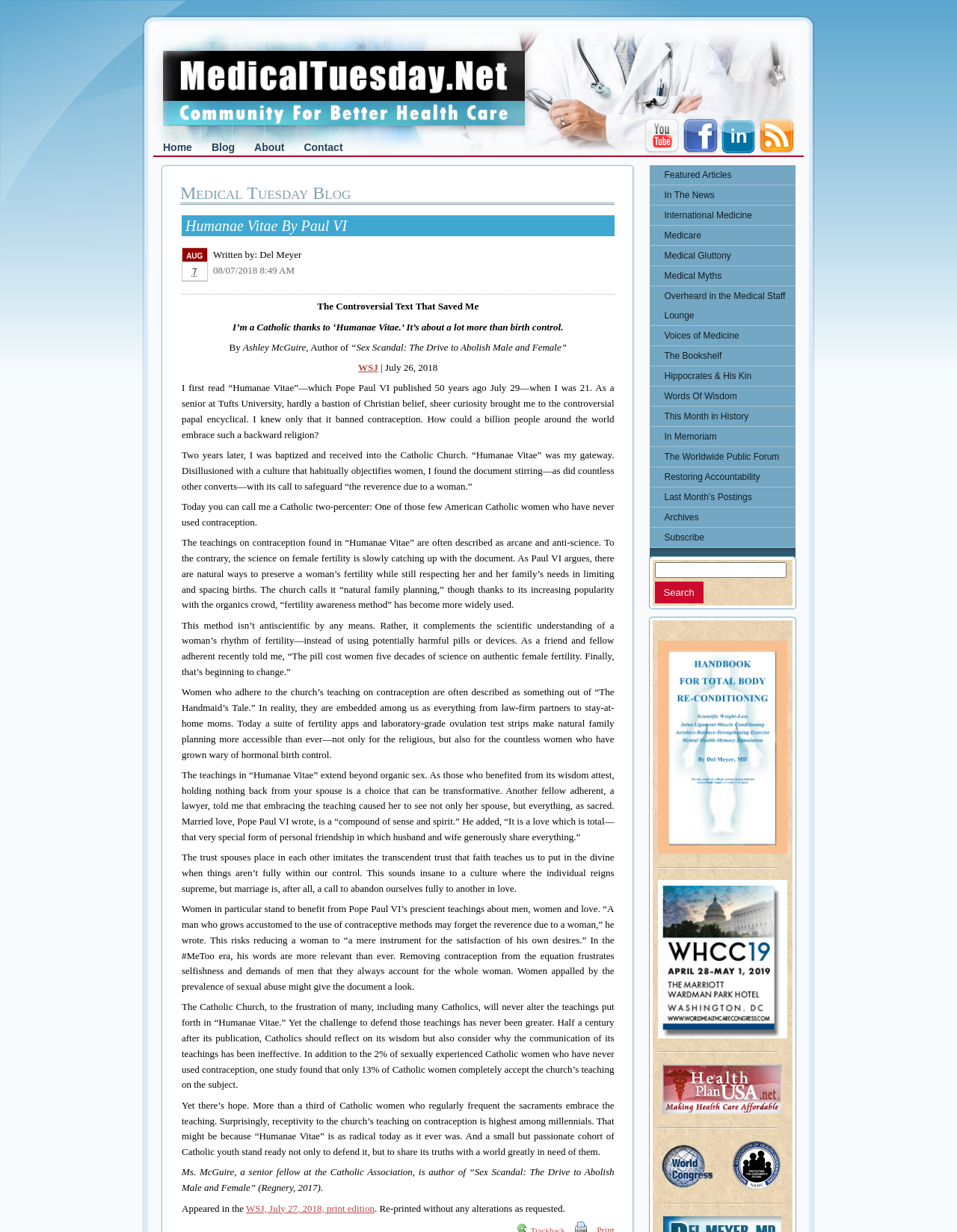Find the bounding box coordinates of the area to click in order to follow the instruction: "Visit the 'Youtube' channel".

[0.672, 0.096, 0.711, 0.13]